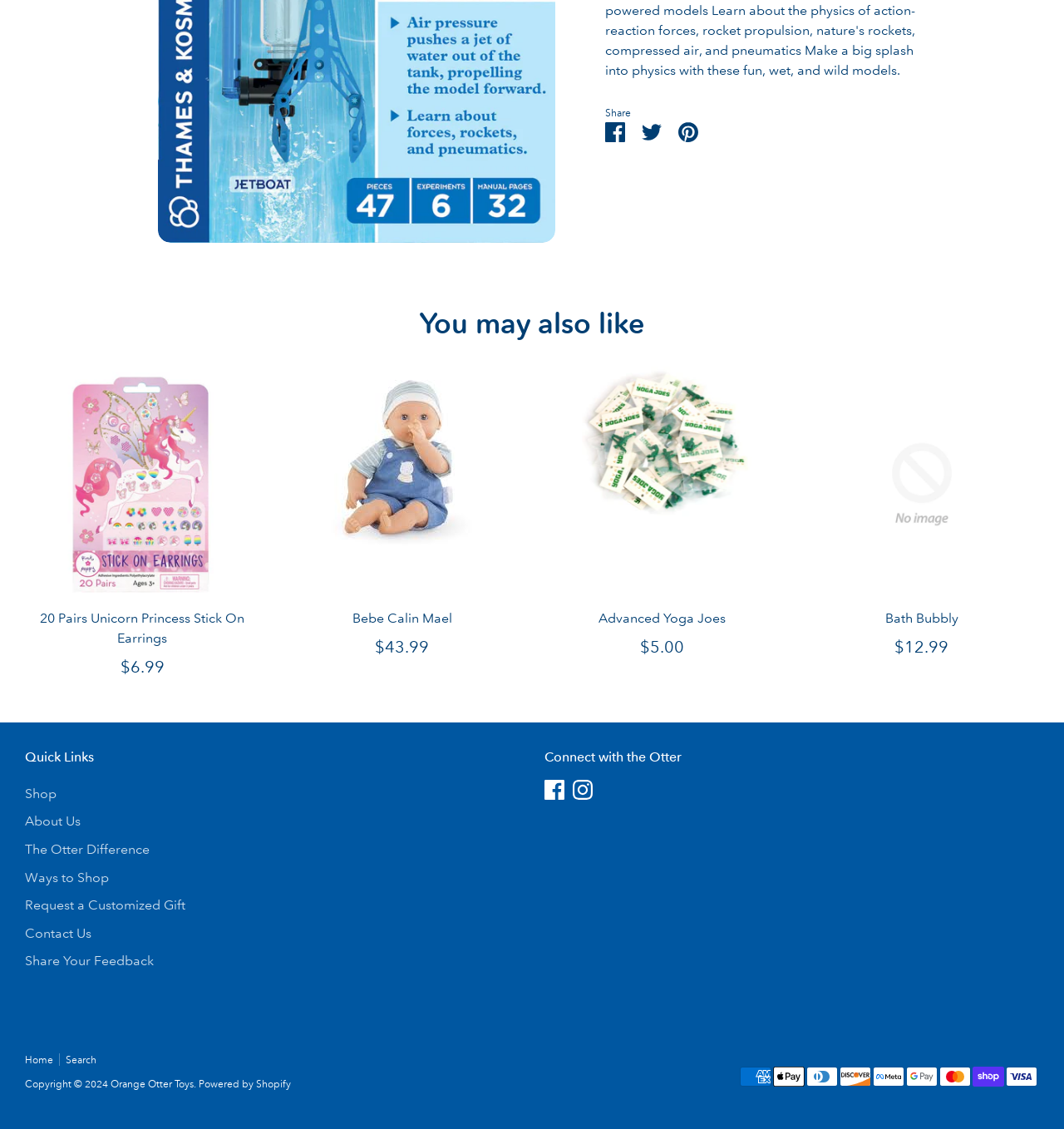Could you provide the bounding box coordinates for the portion of the screen to click to complete this instruction: "Search"?

[0.062, 0.933, 0.102, 0.944]